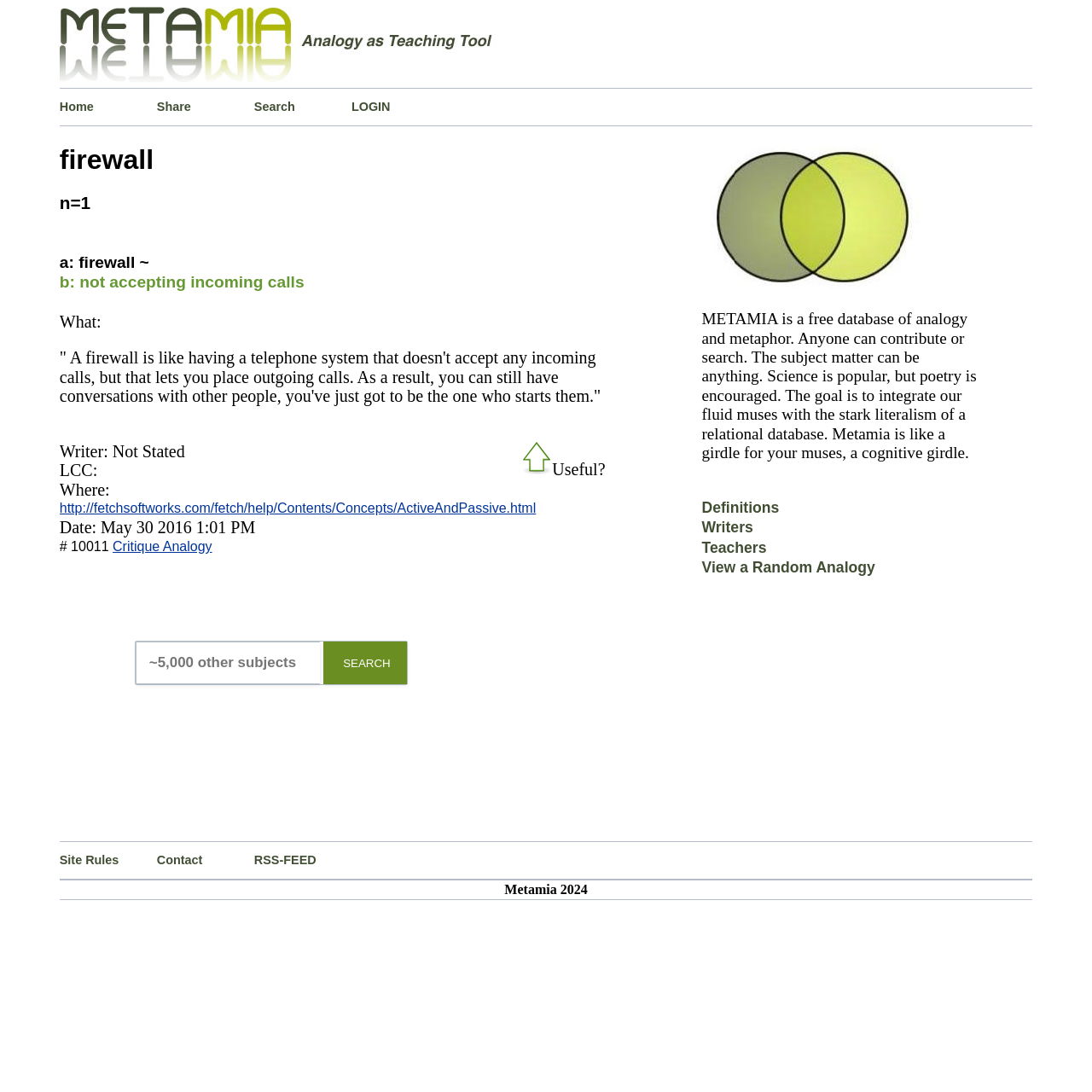Elaborate on the different components and information displayed on the webpage.

This webpage is about explaining firewalls using analogies and metaphors. At the top, there are several links, including "analogy metaphor creative writing", "Home", "Share", "Search", and "LOGIN", which are aligned horizontally. Below these links, there is a heading that reads "firewall". 

To the right of the heading, there is an image of a green Venn diagram. Below the heading, there are several blocks of text that explain firewalls using analogies. The first block of text compares a firewall to a telephone system that doesn't accept incoming calls but allows outgoing calls. 

Below this text, there are buttons to upvote or downvote the analogy, as well as text that reads "Useful?" and "Writer: Not Stated". Further down, there are links to related topics, such as "Critique Analogy" and "Active and Passive", as well as information about the date and time the analogy was posted.

On the right side of the page, there is a section that describes Metamia, a free database of analogies and metaphors. This section includes a brief description of Metamia and its goals, as well as links to various topics, such as "Definitions", "Writers", and "Teachers". 

At the bottom of the page, there are more links, including "Site Rules", "Contact", and "RSS-FEED", as well as a copyright notice that reads "Metamia 2024".